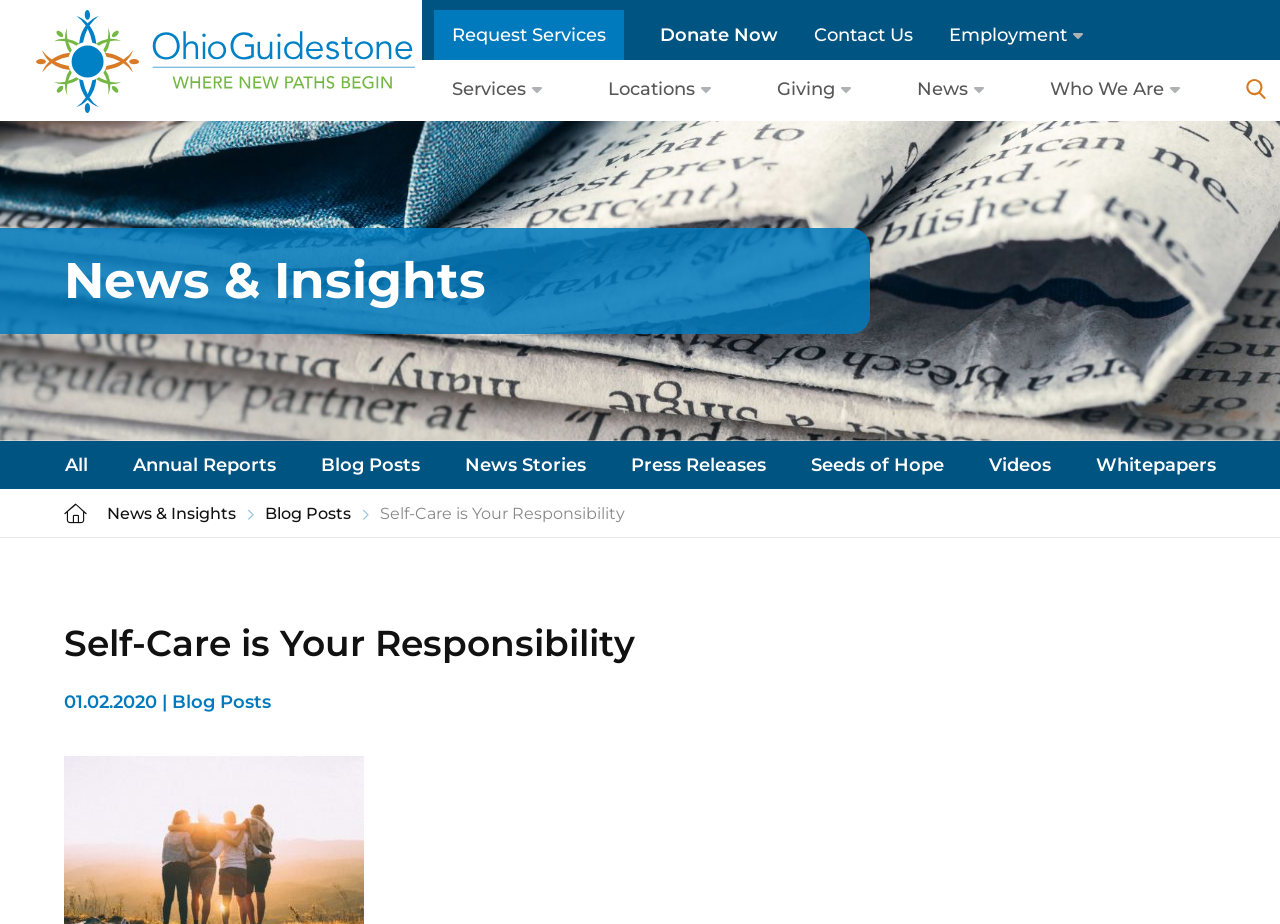Find the bounding box coordinates of the element to click in order to complete this instruction: "Read the latest news". The bounding box coordinates must be four float numbers between 0 and 1, denoted as [left, top, right, bottom].

[0.05, 0.669, 0.95, 0.723]